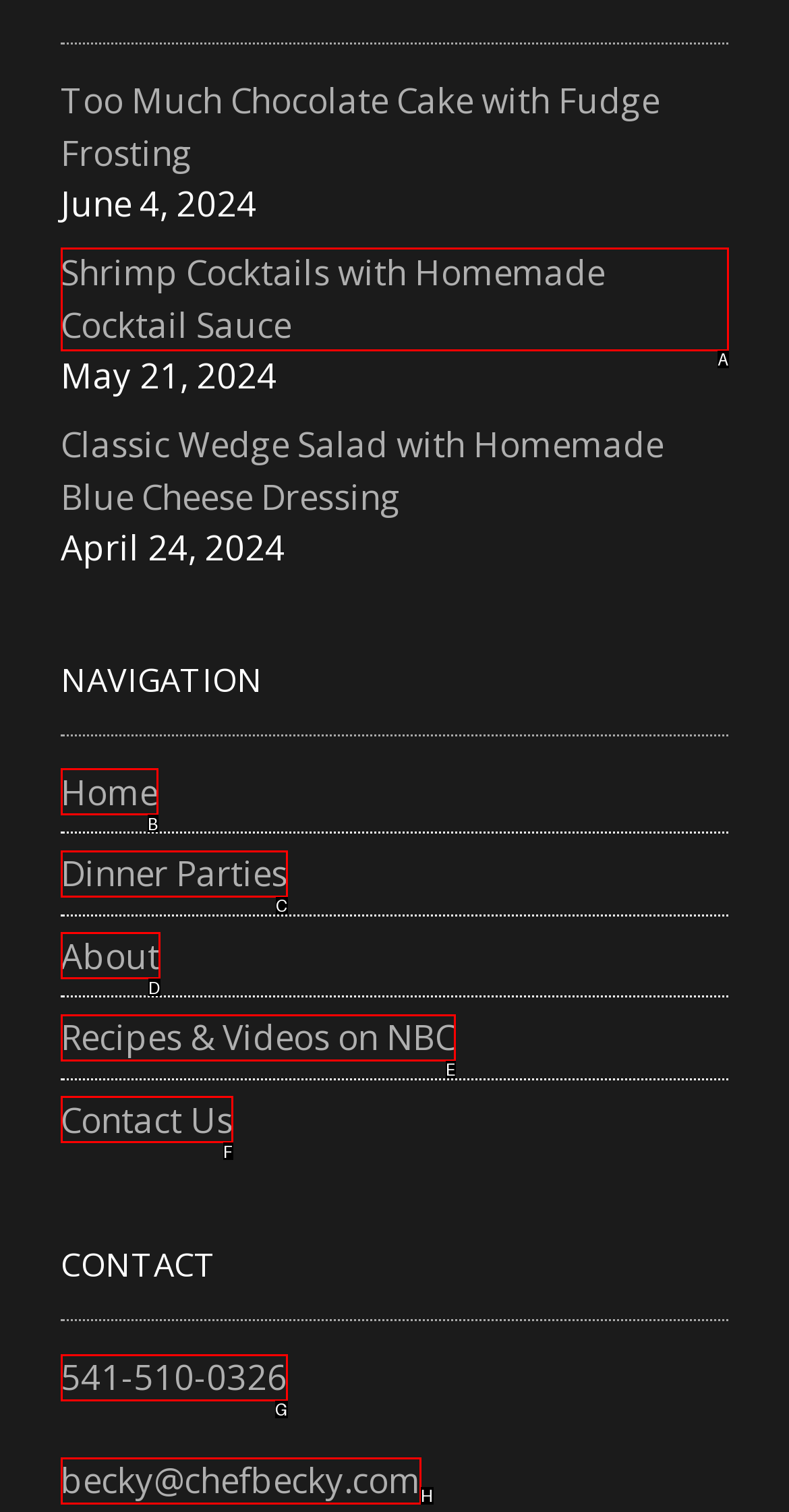Identify which HTML element matches the description: aria-label="News Categories"
Provide your answer in the form of the letter of the correct option from the listed choices.

None